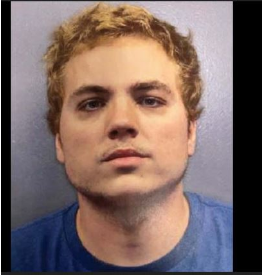Give a detailed account of everything present in the image.

This image features a young man with light blonde hair and a serious expression. He is wearing a blue shirt and appears to be photographed against a neutral background, commonly seen in identification photos or mugshots. The context surrounding this image relates to an article discussing Christopher Keeley, who has been accused of a serious crime involving the fatal stabbing of an elderly couple. This image serves to visually represent Keeley, illustrating the individual connected to these allegations and the broader narrative of local crime.